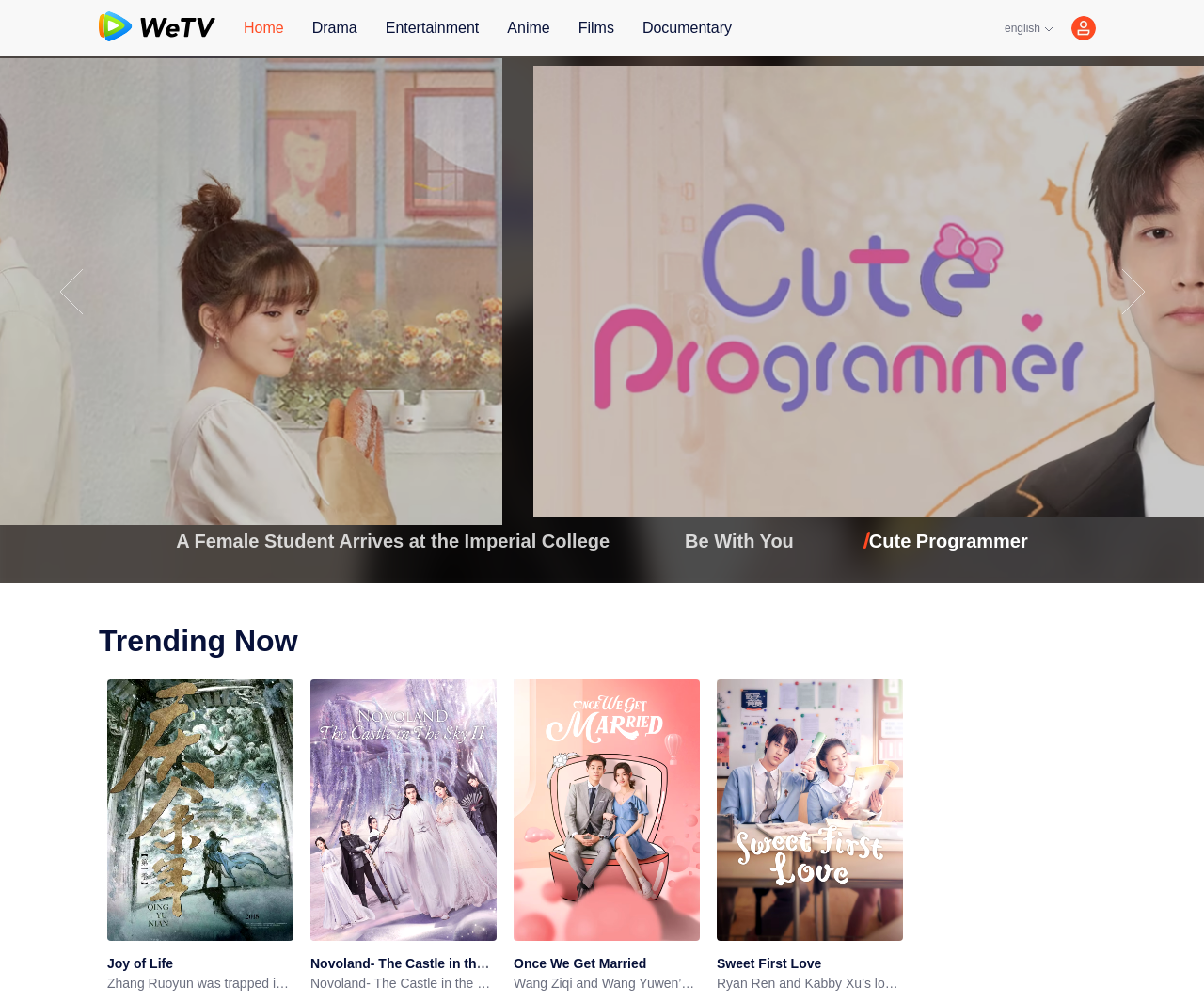Find the bounding box of the element with the following description: "Drama". The coordinates must be four float numbers between 0 and 1, formatted as [left, top, right, bottom].

[0.259, 0.018, 0.297, 0.038]